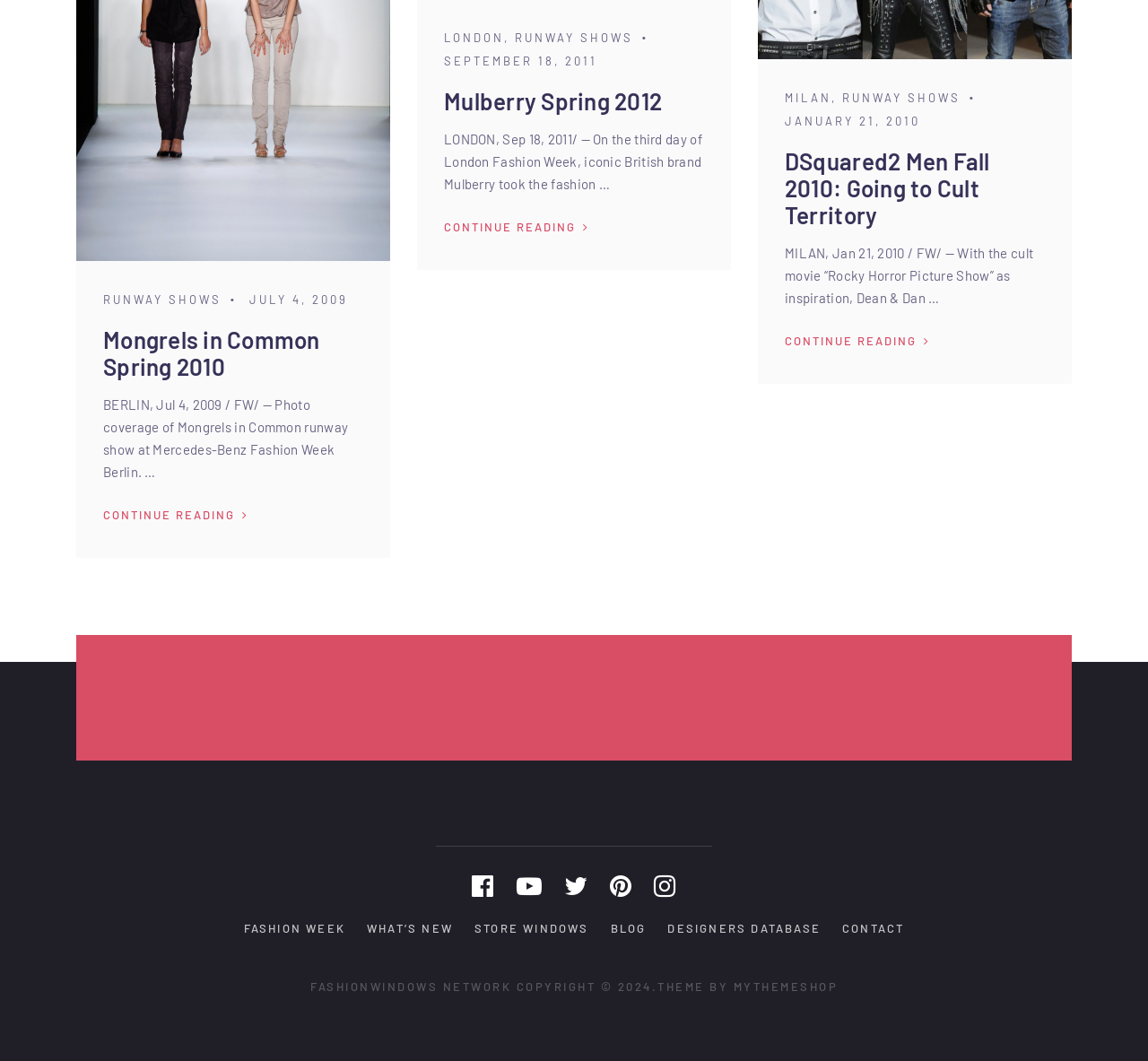Based on the image, give a detailed response to the question: What is the purpose of the 'CONTINUE READING' links?

I found the answer by looking at the structure of the webpage, where each section has a brief summary of a runway show and then a 'CONTINUE READING' link, which suggests that the link leads to a more detailed article about the show.